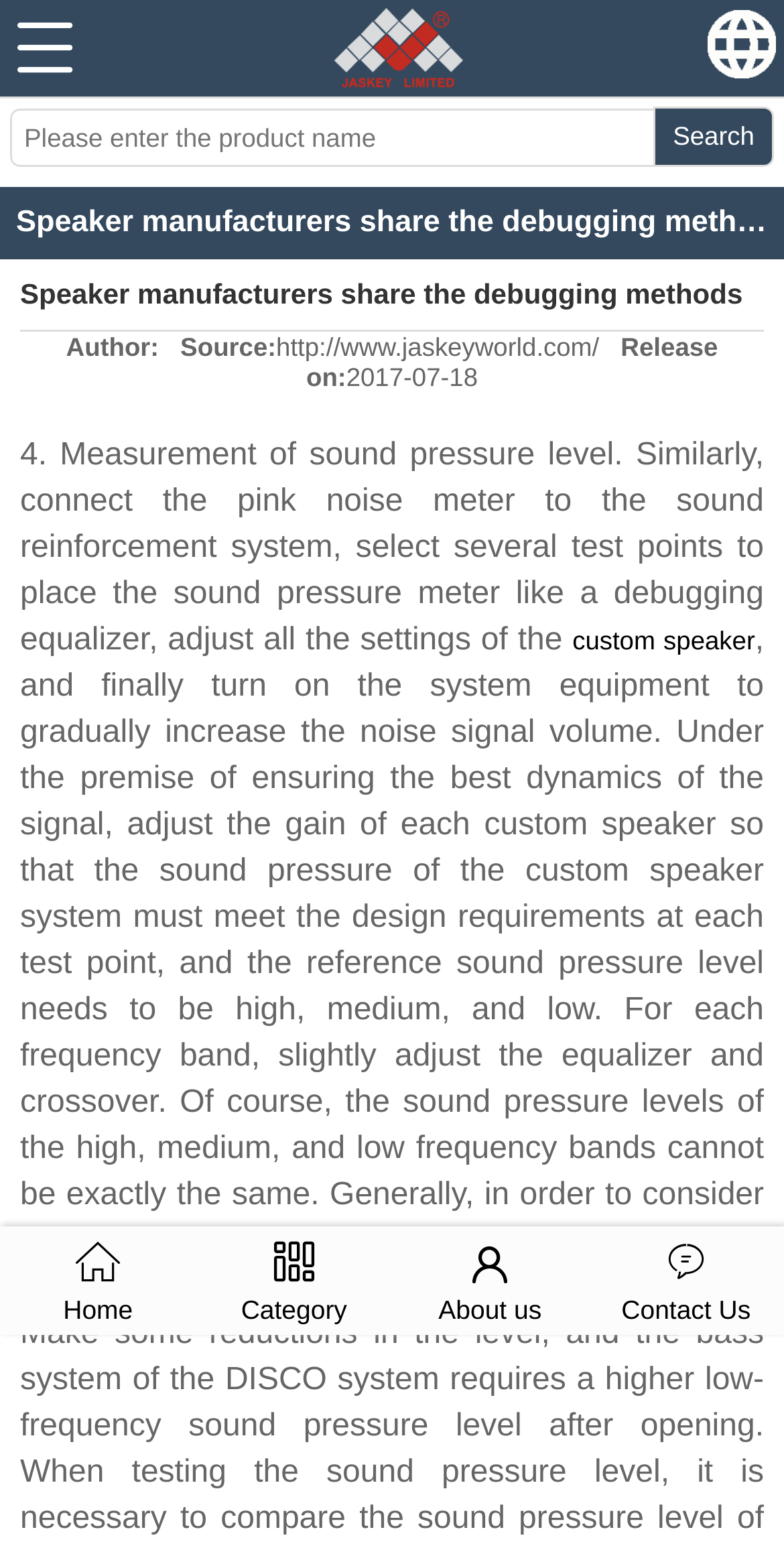Explain in detail what you observe on this webpage.

The webpage appears to be an article or blog post from Jaskey Limited, a speaker manufacturer. At the top of the page, there is a heading with the company name, accompanied by a link and an image of the company logo. Below this, there is a search bar with a text box and a "Search" button.

The main content of the page is headed by a title, "Speaker manufacturers share the debugging methods of professional audio systems (2）", which is also a link. Below this, there is information about the author and source of the article, including a link to the original source.

The main body of the article begins with a paragraph of text, which discusses the measurement of sound pressure level and the use of a pink noise meter in sound reinforcement systems. This paragraph contains a link to a related topic, "custom speaker".

At the bottom of the page, there is a navigation menu with four links: "Home", "Category", "About us", and "Contact Us". These links are represented by icons and are aligned horizontally across the bottom of the page.